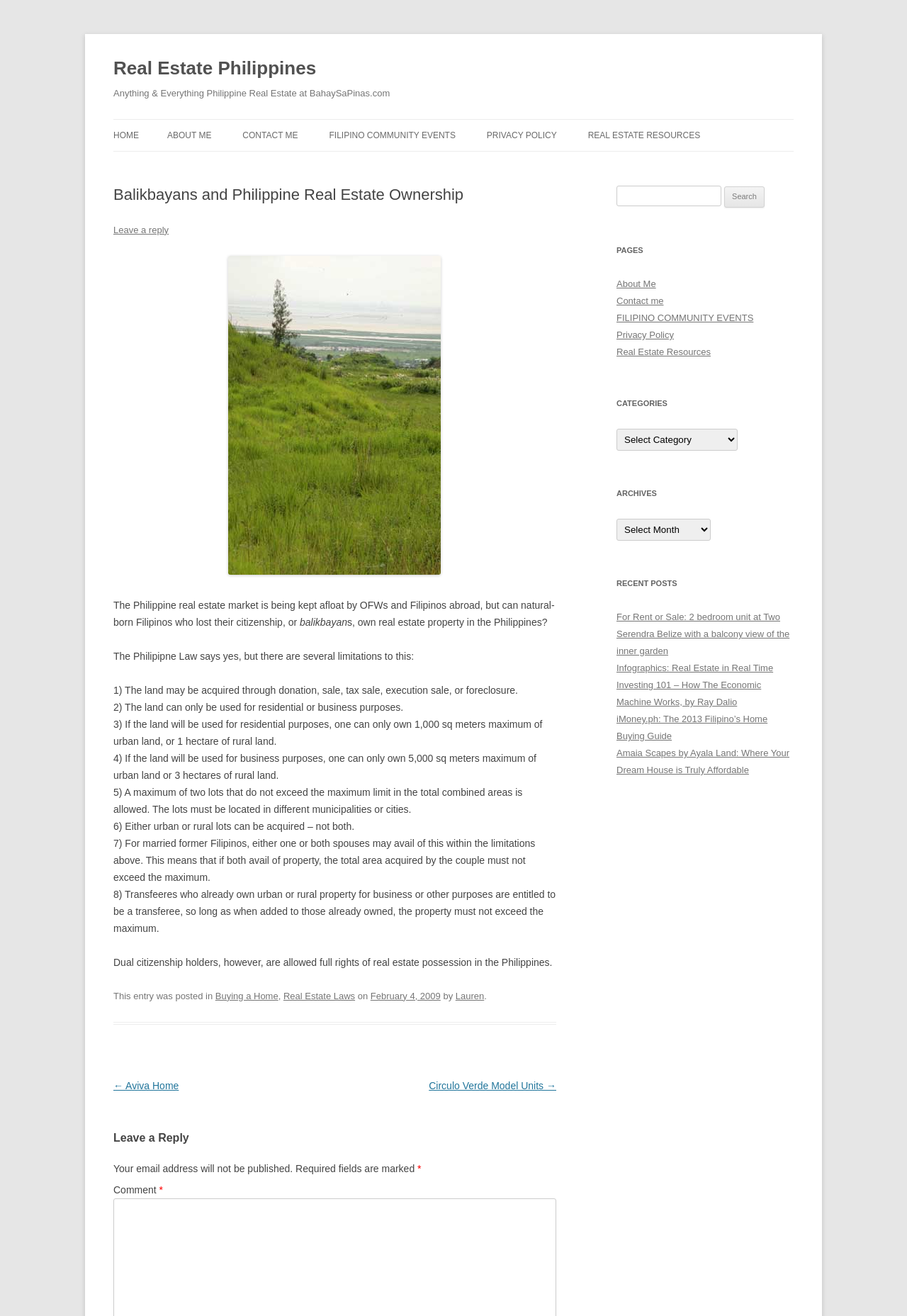Identify and provide the main heading of the webpage.

Real Estate Philippines